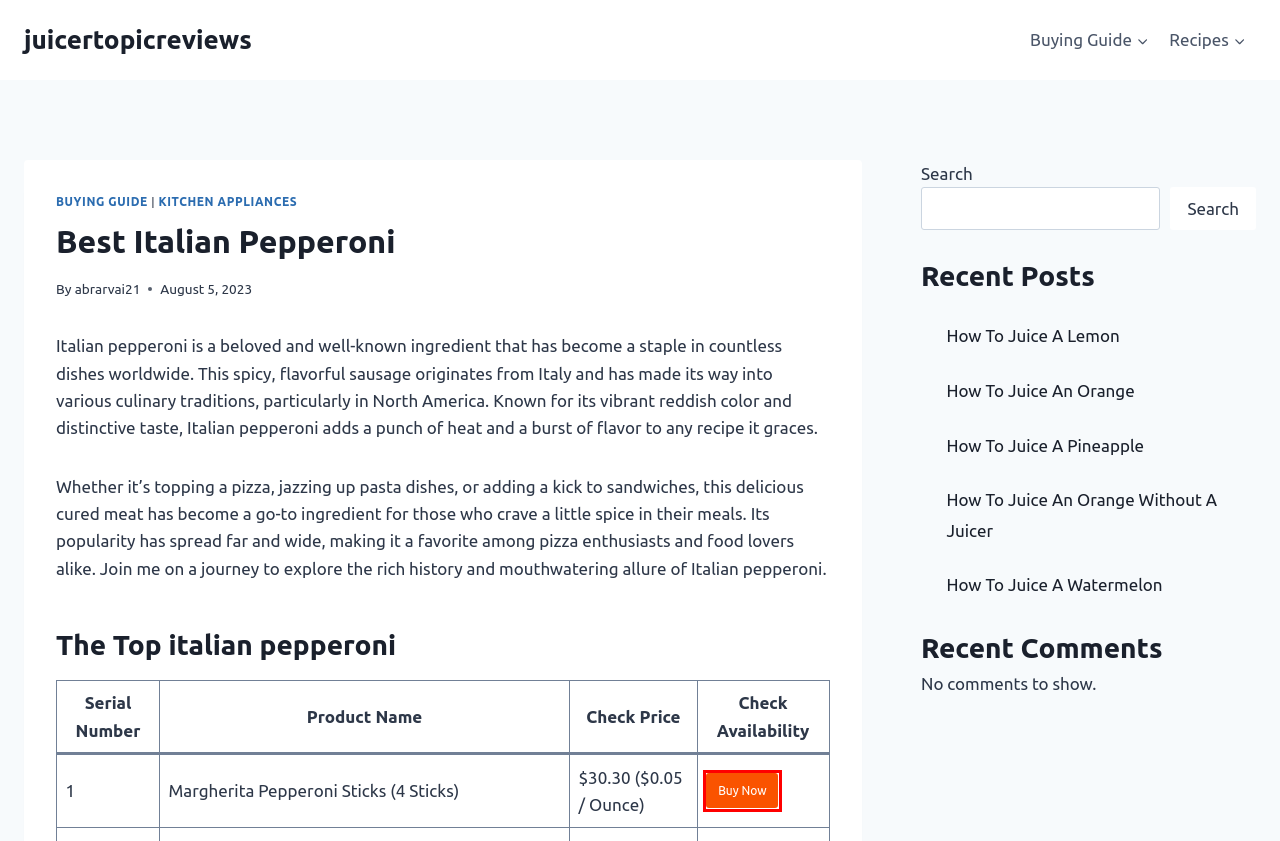Review the screenshot of a webpage that includes a red bounding box. Choose the most suitable webpage description that matches the new webpage after clicking the element within the red bounding box. Here are the candidates:
A. How To Juice A Pineapple
B. Amazon.com
C. Buying Guide
D. How To Juice A Lemon
E. How To Juice A Watermelon
F. Recipes
G. juicertopicreviews
H. How To Juice An Orange Without A Juicer

B